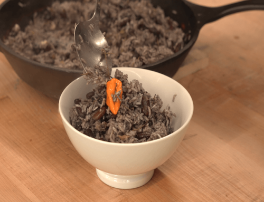What is the material of the skillet?
Refer to the image and provide a concise answer in one word or phrase.

cast-iron